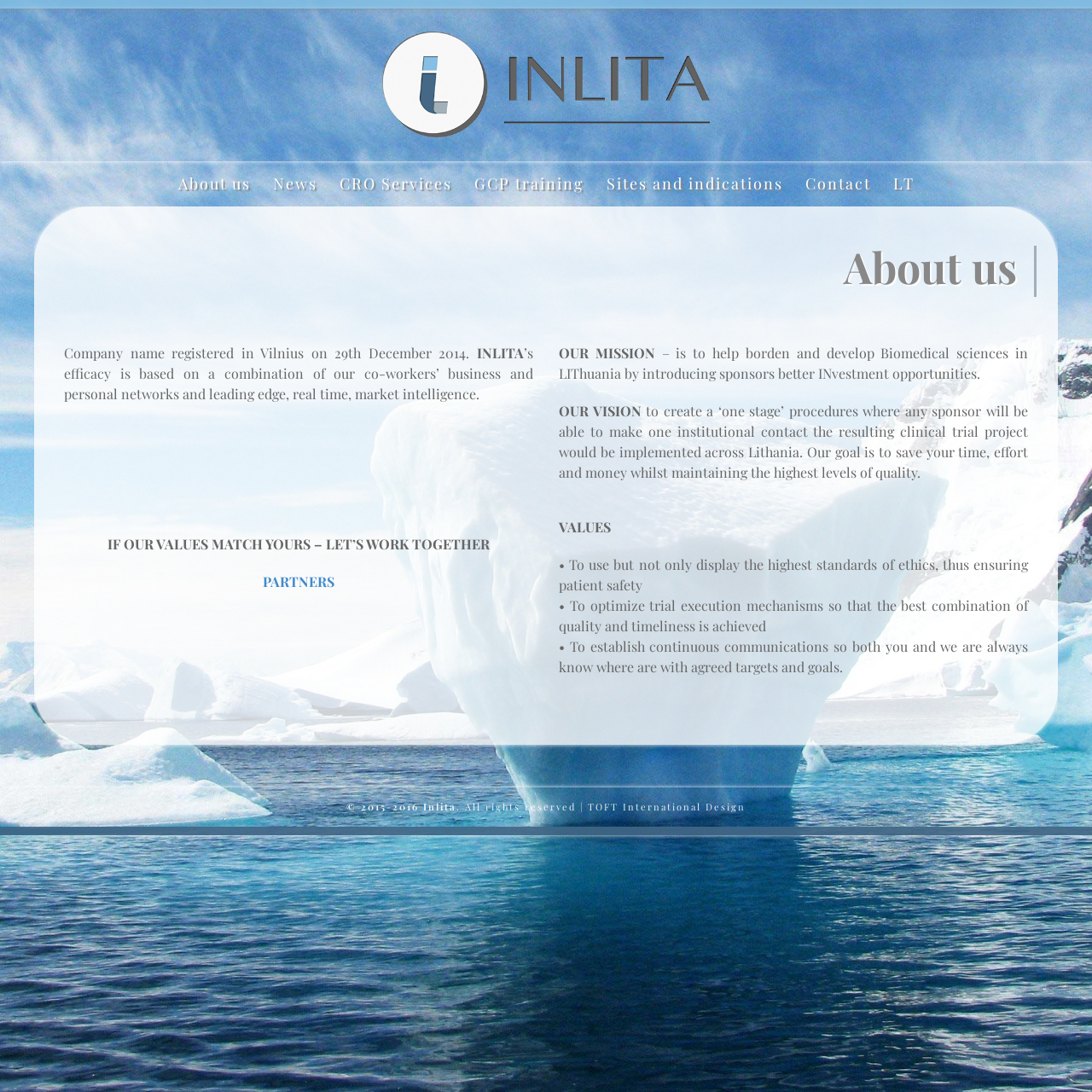What is the mission of the company?
Provide a fully detailed and comprehensive answer to the question.

The mission of the company is mentioned in the static text element with the text 'OUR MISSION' and '– is to help broaden and develop Biomedical sciences in Lithuania by introducing sponsors better investment opportunities.' which is located in the middle of the webpage.